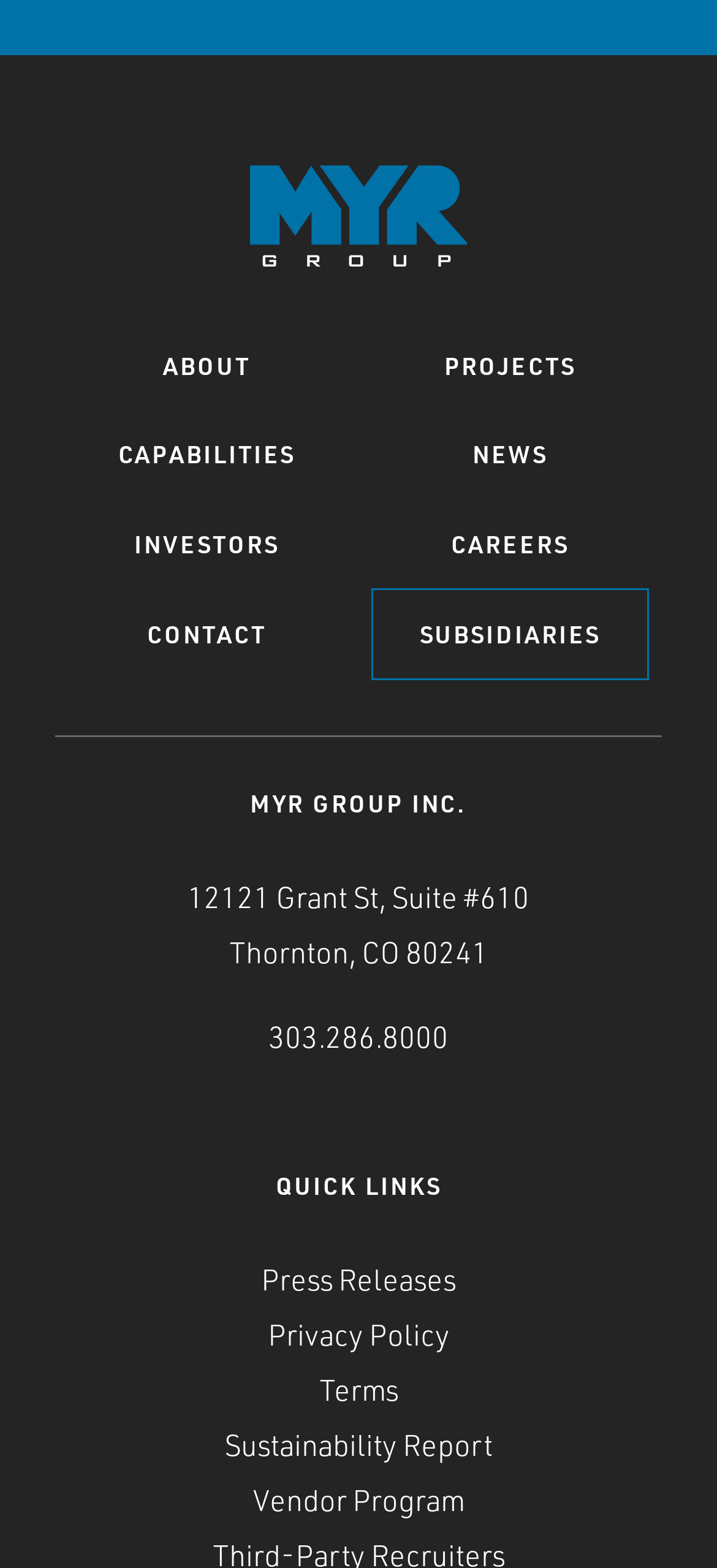Identify and provide the bounding box for the element described by: "Vendor Program".

[0.353, 0.944, 0.647, 0.969]